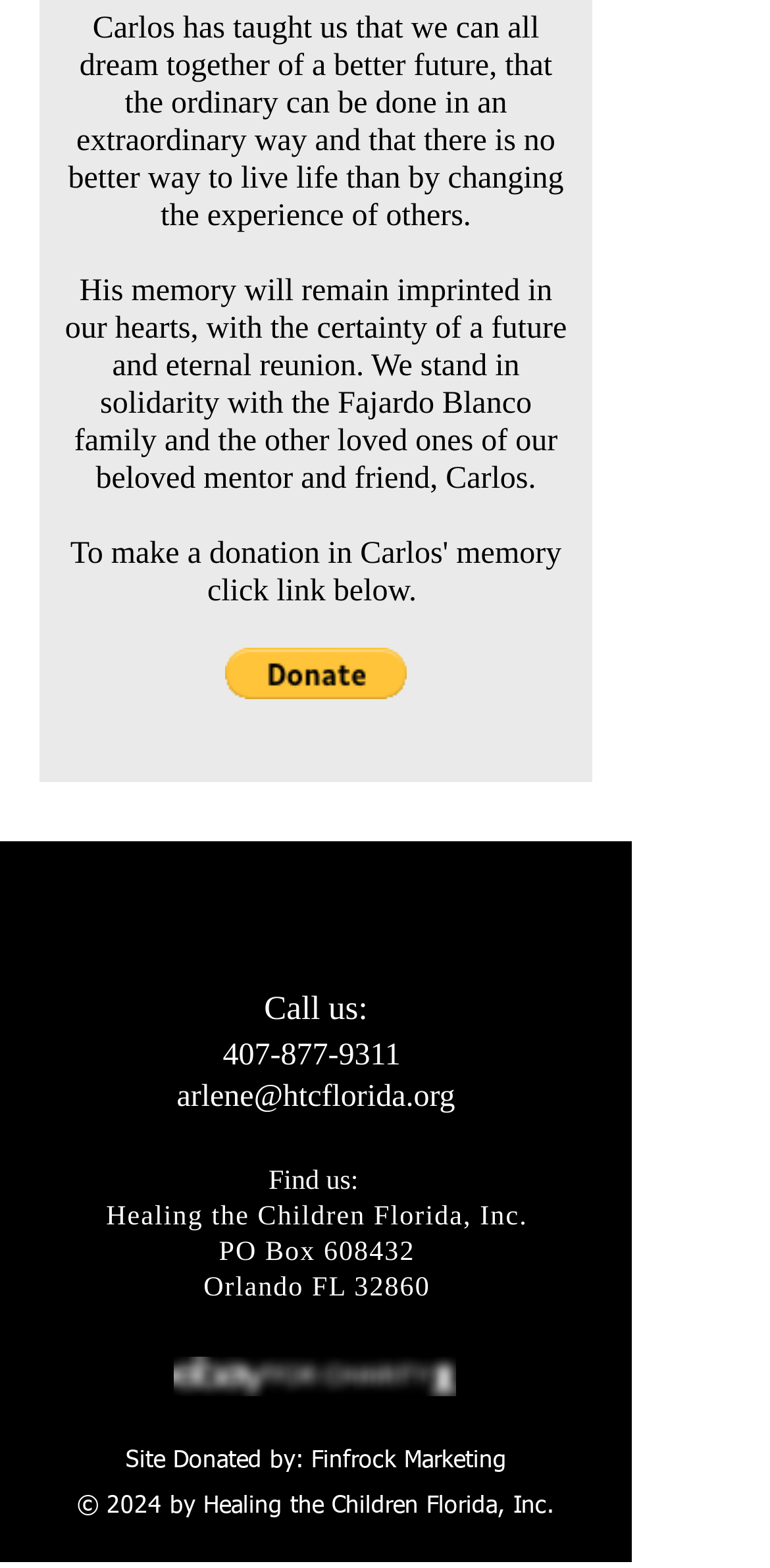Give a one-word or one-phrase response to the question: 
Who donated the website?

Finfrock Marketing